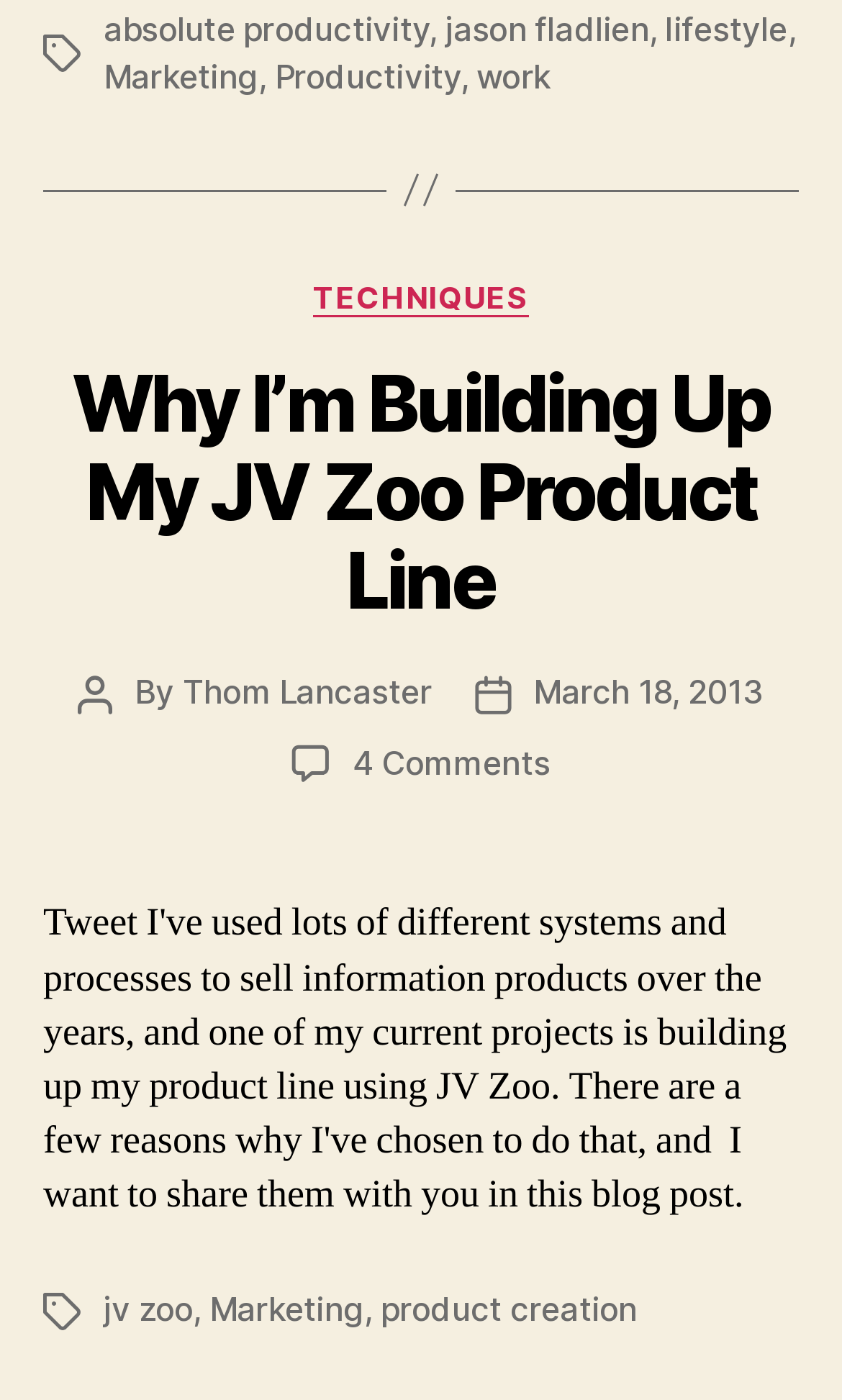What are the categories listed?
Provide a concise answer using a single word or phrase based on the image.

TECHNIQUES